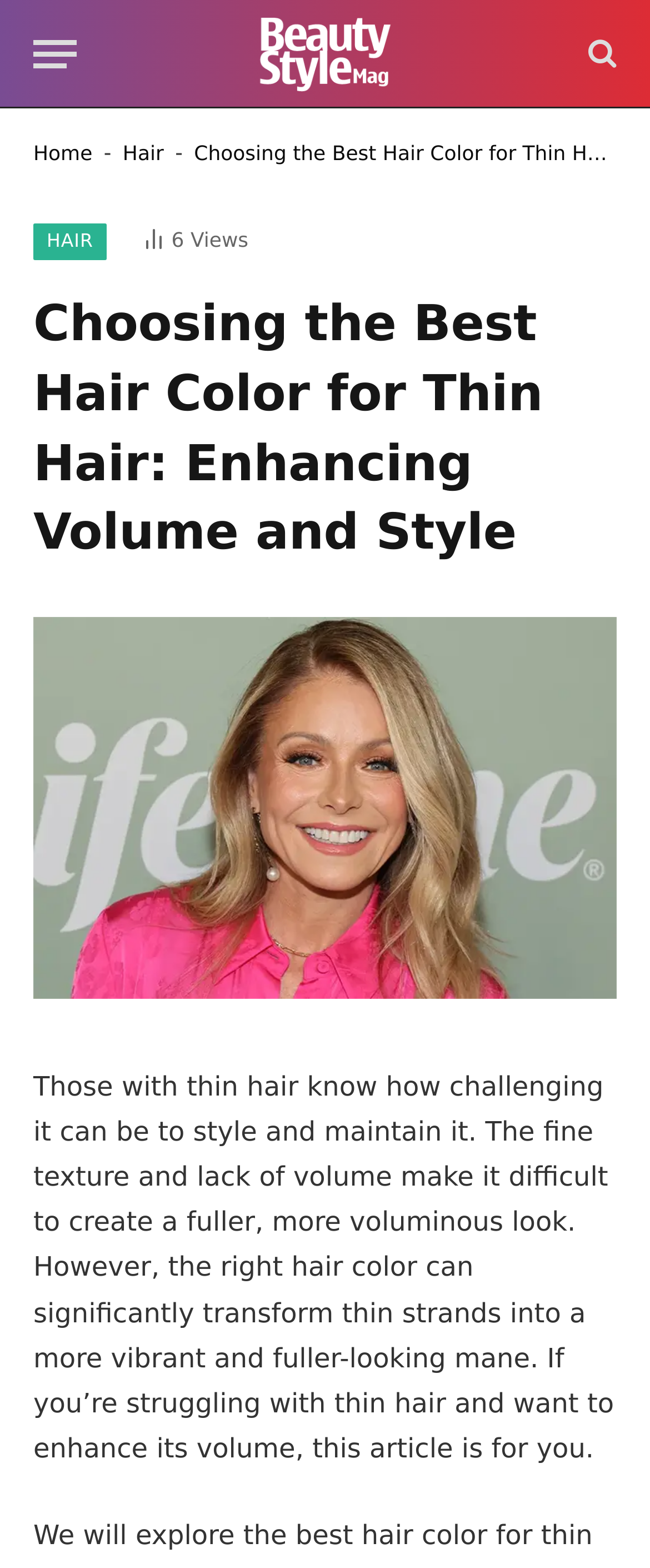Determine the bounding box coordinates for the UI element described. Format the coordinates as (top-left x, top-left y, bottom-right x, bottom-right y) and ensure all values are between 0 and 1. Element description: title="beauty style magazine"

[0.394, 0.0, 0.606, 0.069]